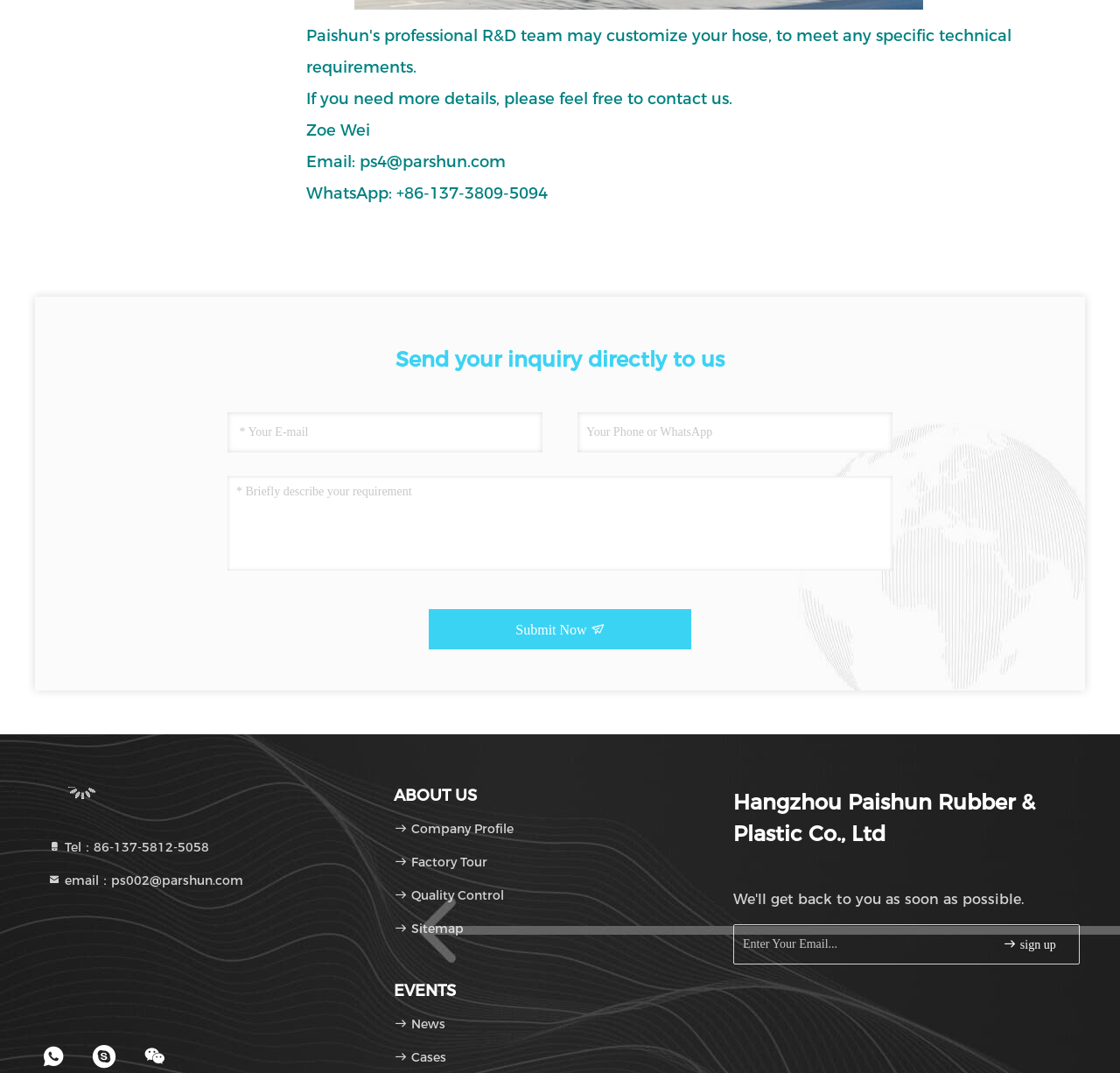Determine the bounding box coordinates for the area that should be clicked to carry out the following instruction: "Sign up for the newsletter".

[0.888, 0.873, 0.951, 0.887]